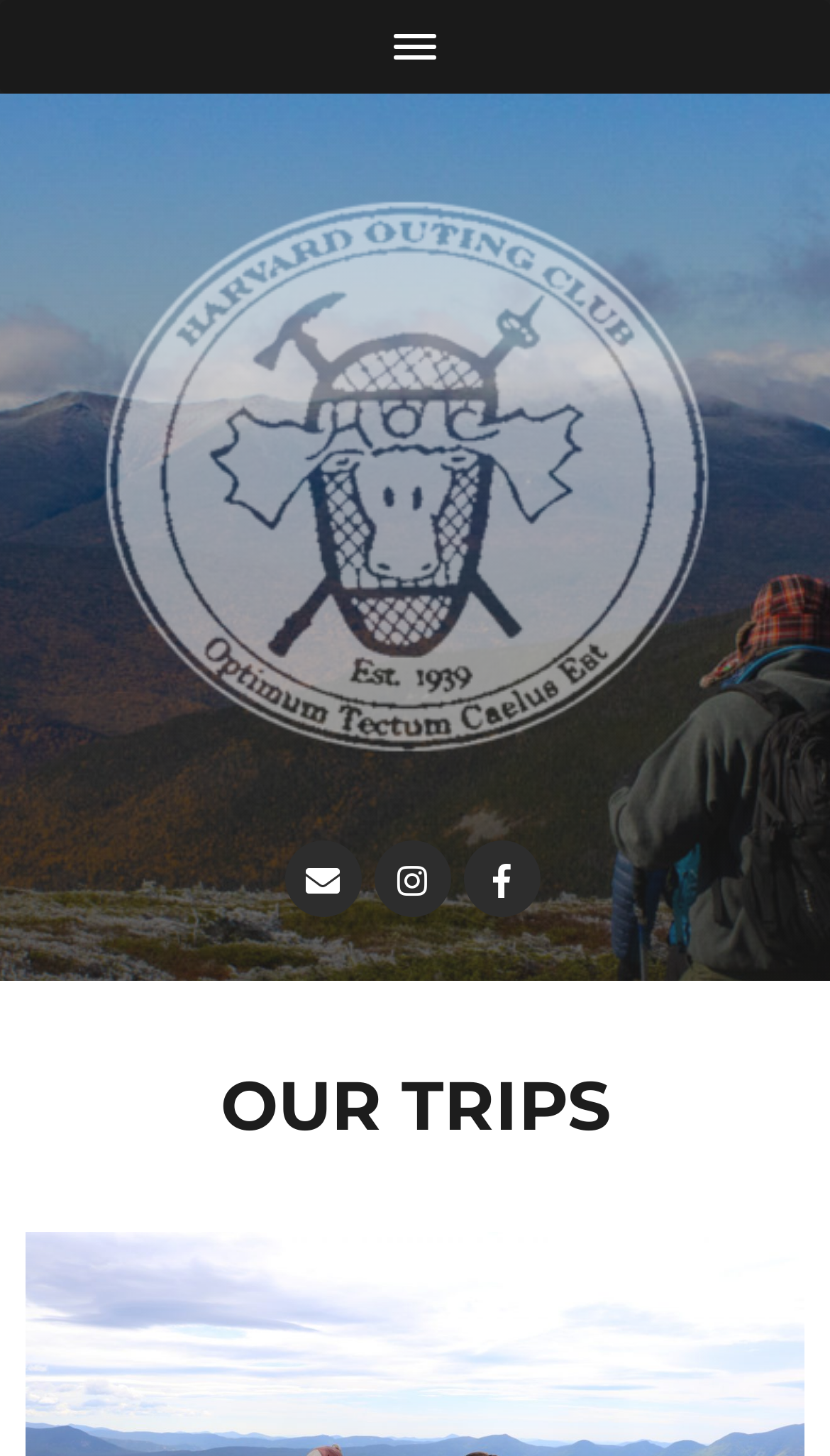Based on the description "Email", find the bounding box of the specified UI element.

[0.342, 0.577, 0.435, 0.63]